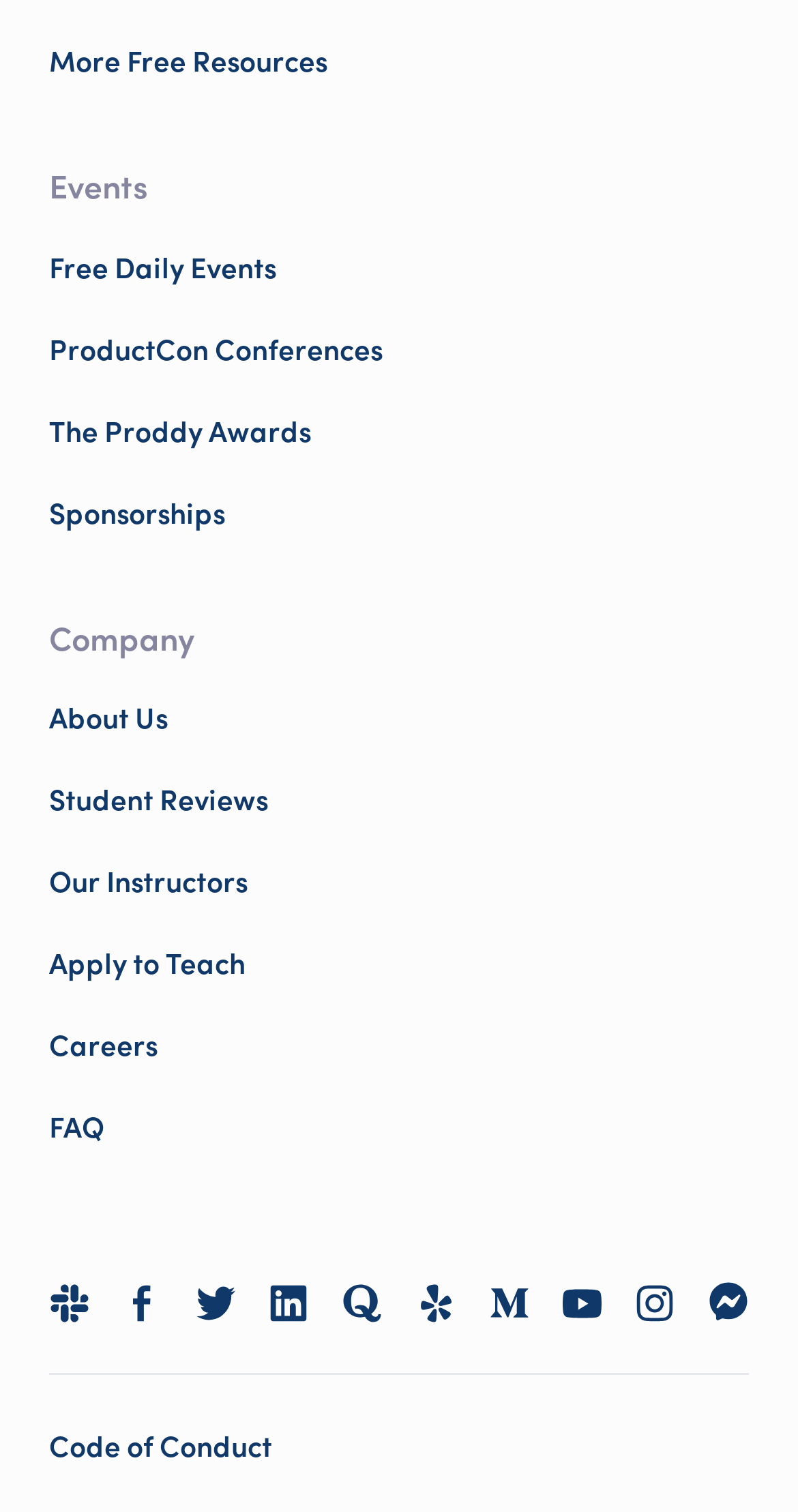Provide the bounding box coordinates of the HTML element described as: "Sponsorships". The bounding box coordinates should be four float numbers between 0 and 1, i.e., [left, top, right, bottom].

[0.062, 0.167, 0.282, 0.191]